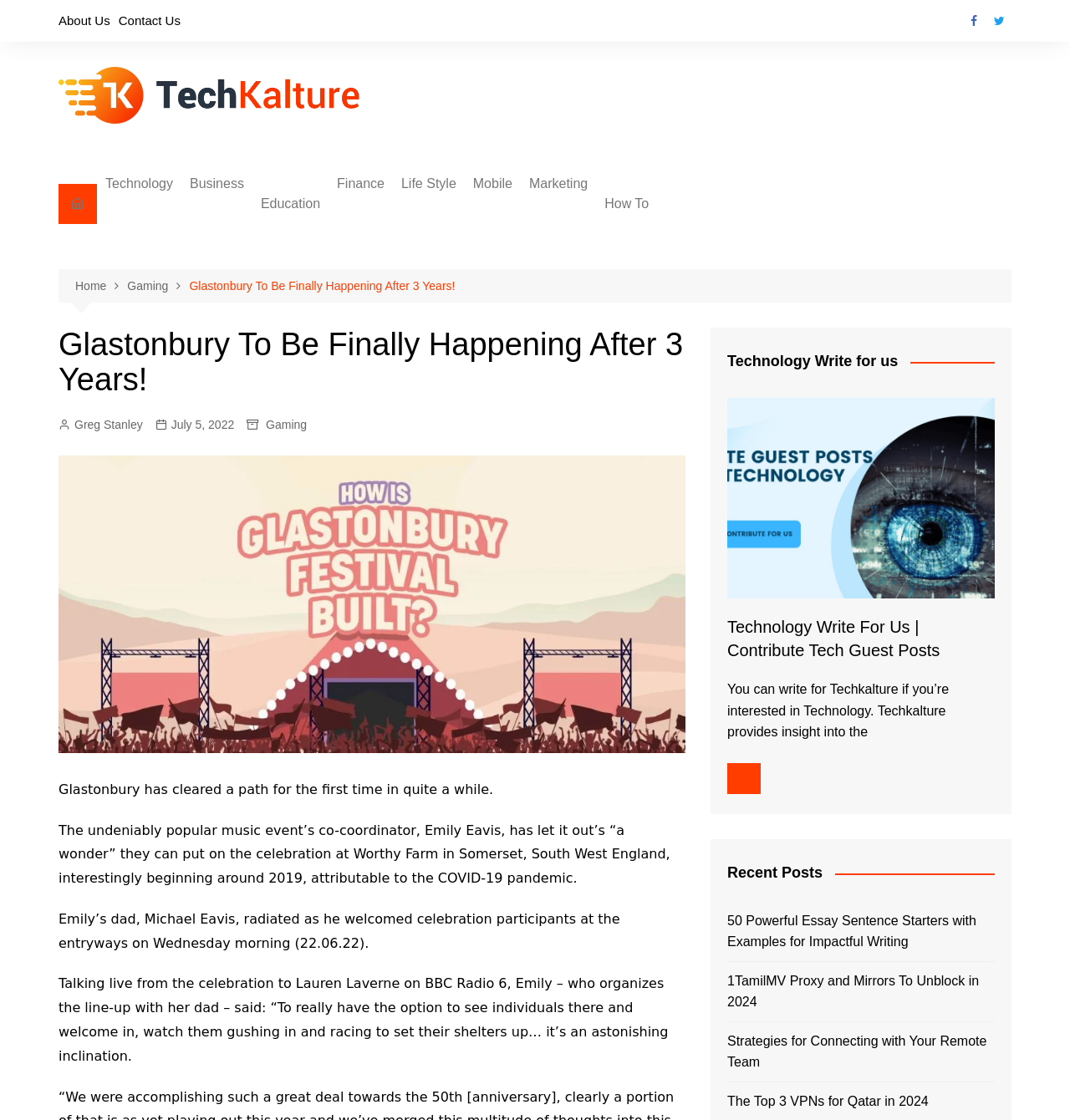Give a complete and precise description of the webpage's appearance.

The webpage is about Glastonbury, a popular music event, and its co-coordinator Emily Eavis's statement about the event finally happening after 3 years. At the top, there are several links to different sections of the website, including "About Us", "Contact Us", and social media links. Below these links, there is a prominent link to "Tech Kalture" with an accompanying image.

On the left side of the page, there is a long list of links to various categories, including Technology, Business, Education, Finance, and more. Each category has several sub-links to specific topics.

In the main content area, there is a heading that reads "Glastonbury To Be Finally Happening After 3 Years!" followed by a breadcrumb navigation menu that shows the current page's location in the website's hierarchy. Below this, there is an article about Glastonbury, with a heading, a figure, and several paragraphs of text. The article discusses Emily Eavis's statement about the event and its return after a 3-year hiatus due to the COVID-19 pandemic.

On the right side of the page, there is a section with a heading "Technology Write for us" and a link to contribute tech guest posts. Below this, there is a section with a heading "Recent Posts" that lists several article links.

Overall, the webpage has a mix of navigation links, categories, and article content, with a focus on technology and Glastonbury news.